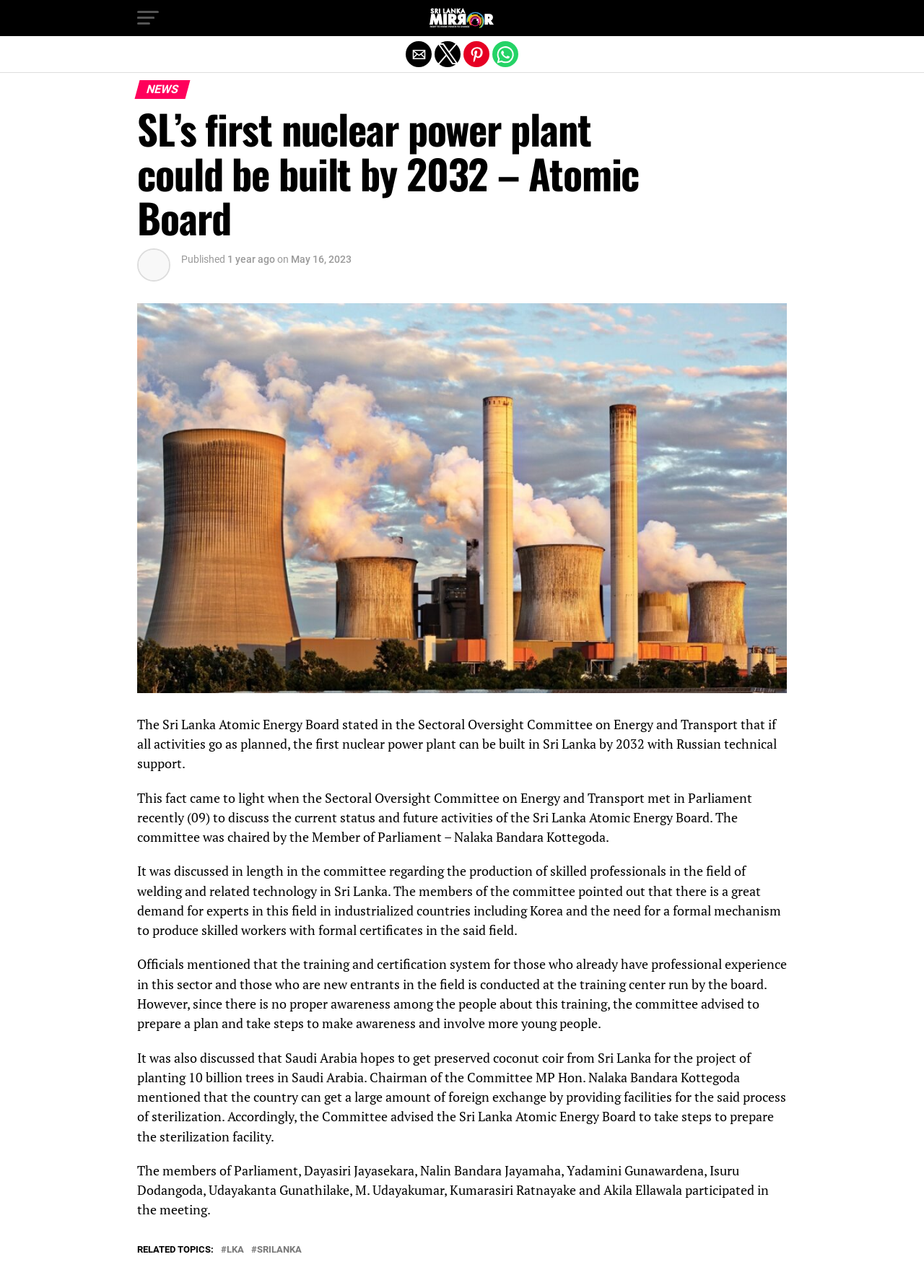Refer to the screenshot and answer the following question in detail:
What is the expected year of building the first nuclear power plant in Sri Lanka?

The answer can be found in the StaticText element with the text 'The Sri Lanka Atomic Energy Board stated in the Sectoral Oversight Committee on Energy and Transport that if all activities go as planned, the first nuclear power plant can be built in Sri Lanka by 2032 with Russian technical support.'